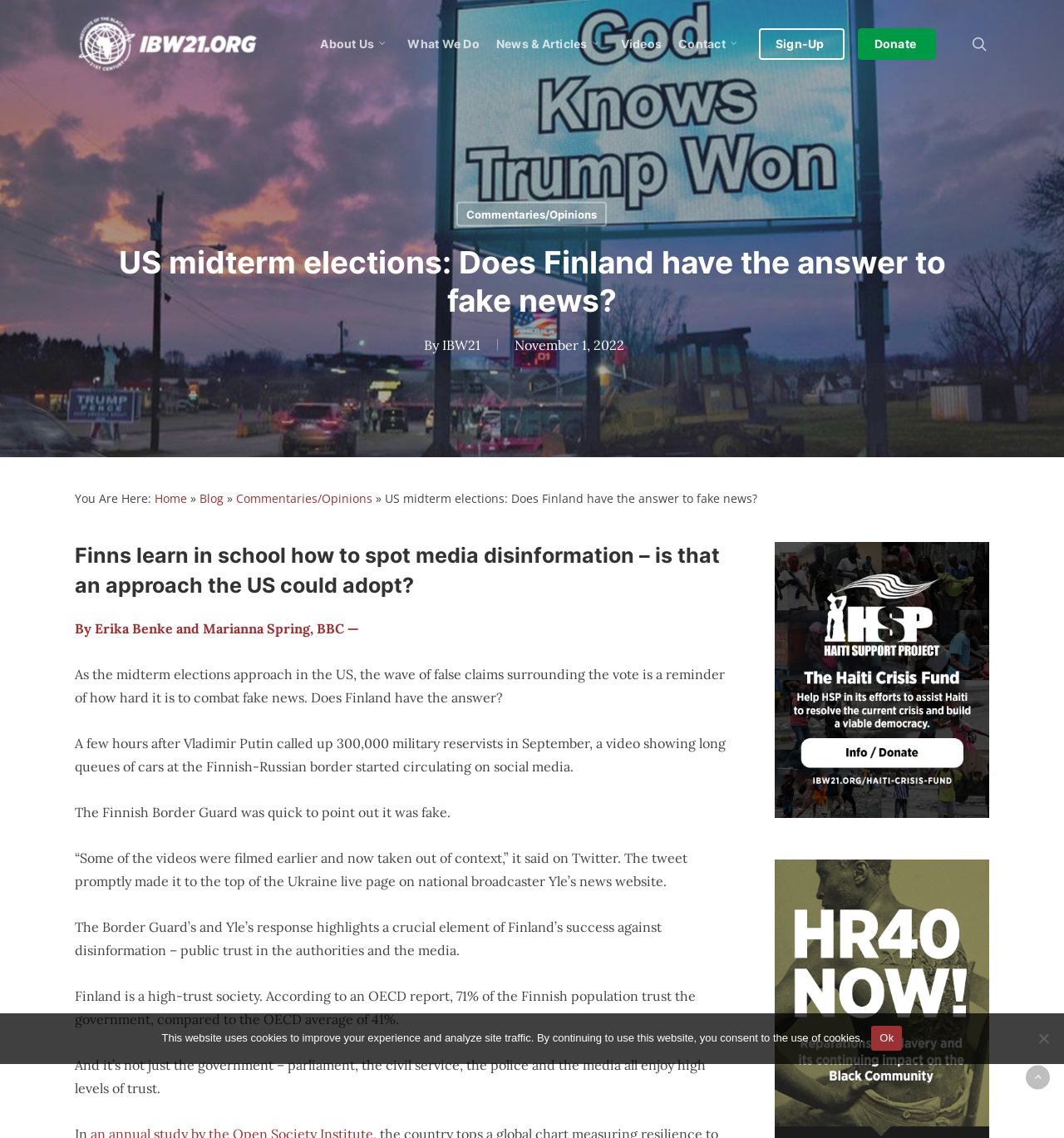Analyze the image and deliver a detailed answer to the question: What is the purpose of the Haiti Crisis Fund?

The Haiti Crisis Fund is an appeal for donations and support to help the Haiti Support Project in its efforts to assist Haiti to resolve the current crisis and build a viable democracy, as stated in the link on the webpage.